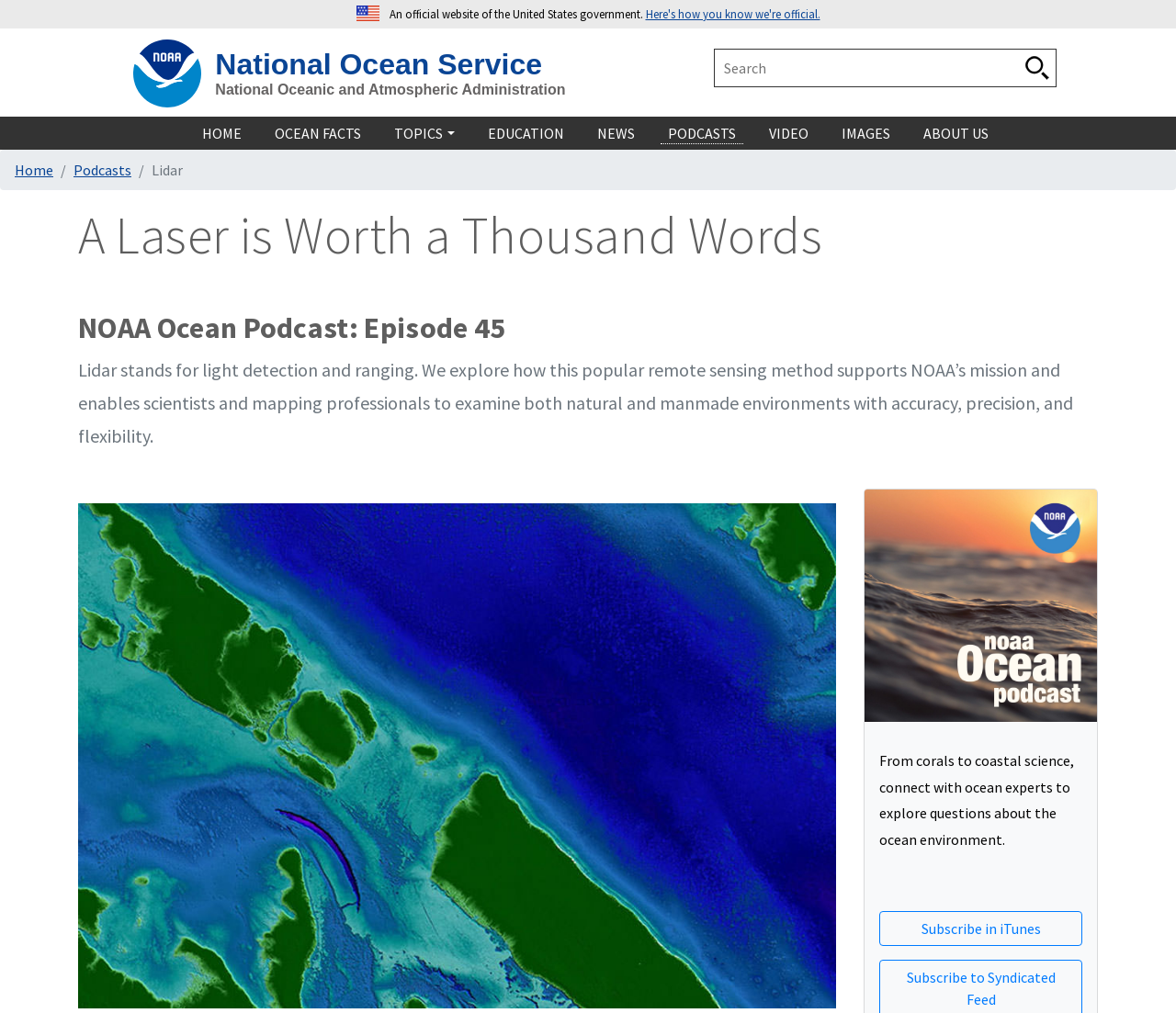Show me the bounding box coordinates of the clickable region to achieve the task as per the instruction: "Listen to NOAA Ocean podcast".

[0.735, 0.483, 0.933, 0.712]